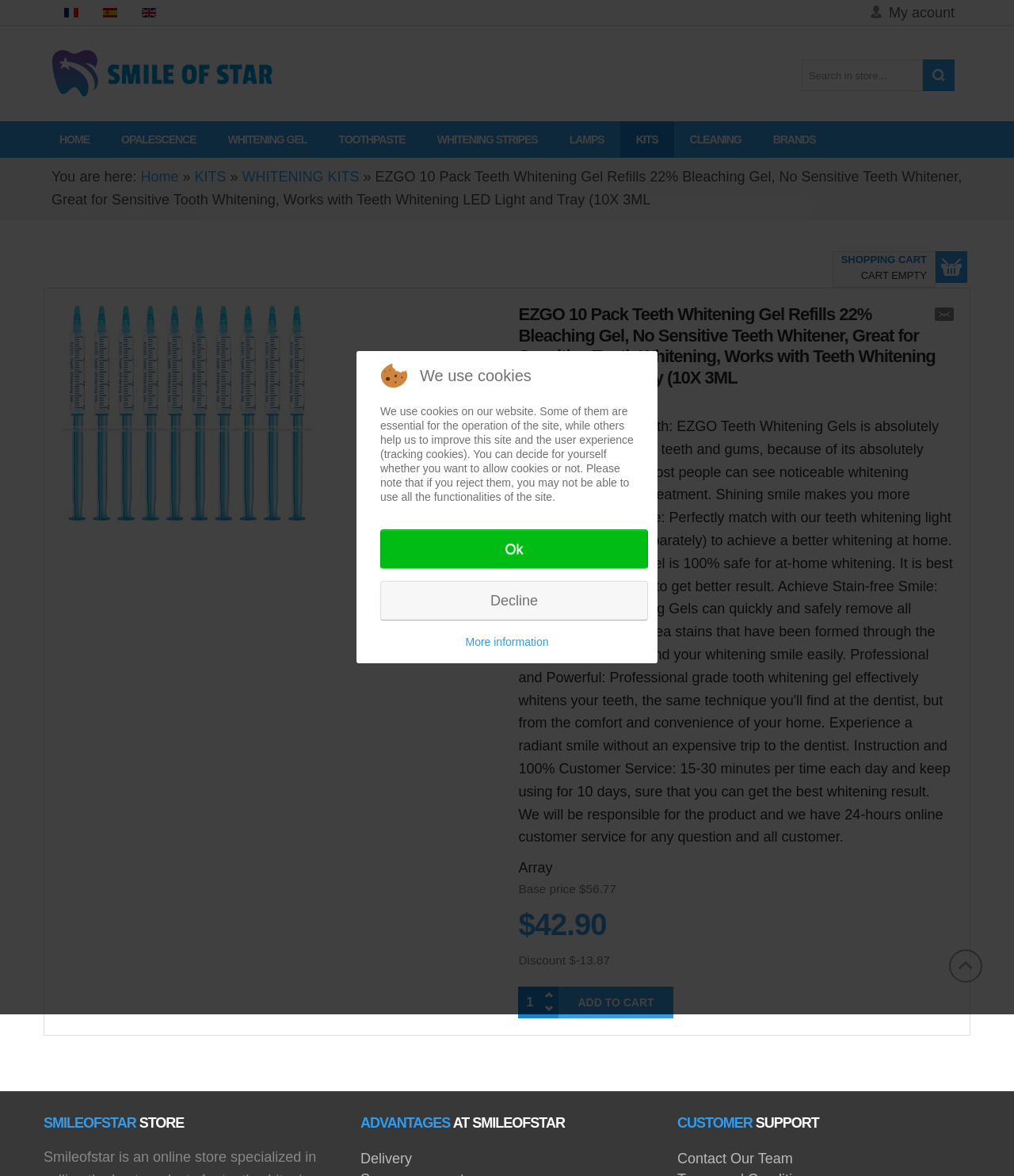Answer this question in one word or a short phrase: What is the discount amount?

$-13.87